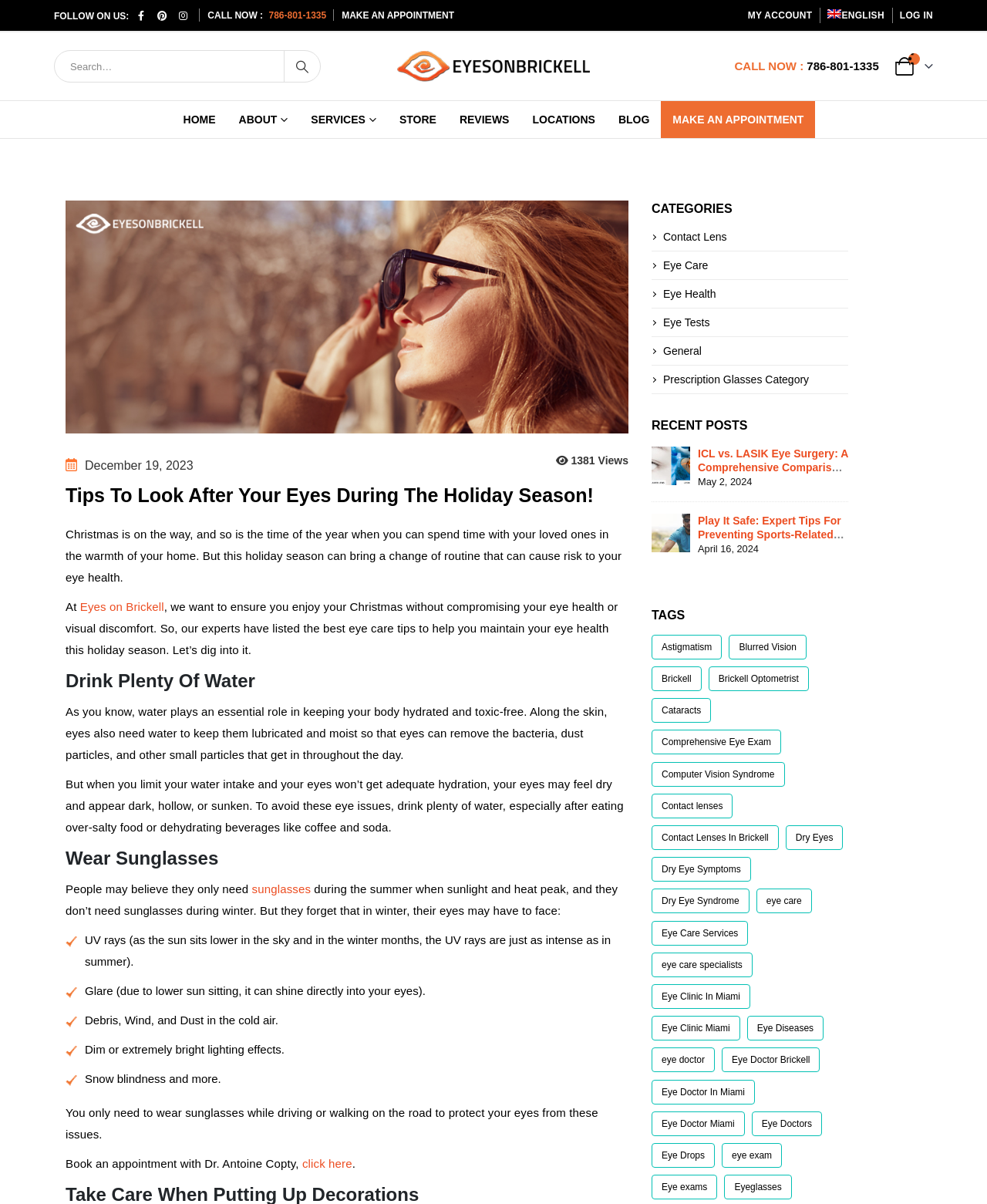What is the importance of drinking water for eye health?
Give a single word or phrase as your answer by examining the image.

To keep eyes lubricated and moist